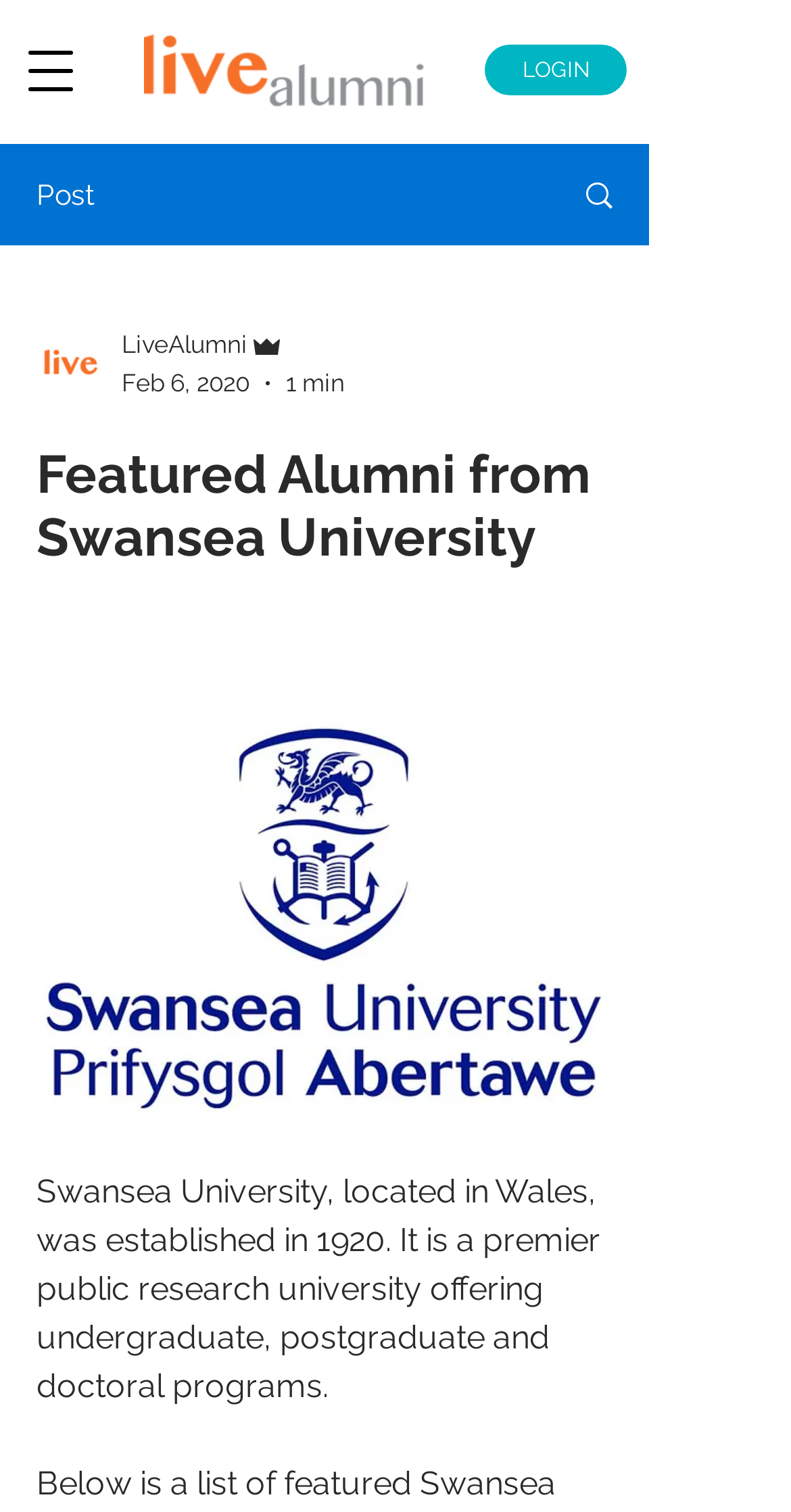Locate the bounding box of the UI element based on this description: "parent_node: LOGIN aria-label="Open navigation menu"". Provide four float numbers between 0 and 1 as [left, top, right, bottom].

[0.0, 0.013, 0.128, 0.08]